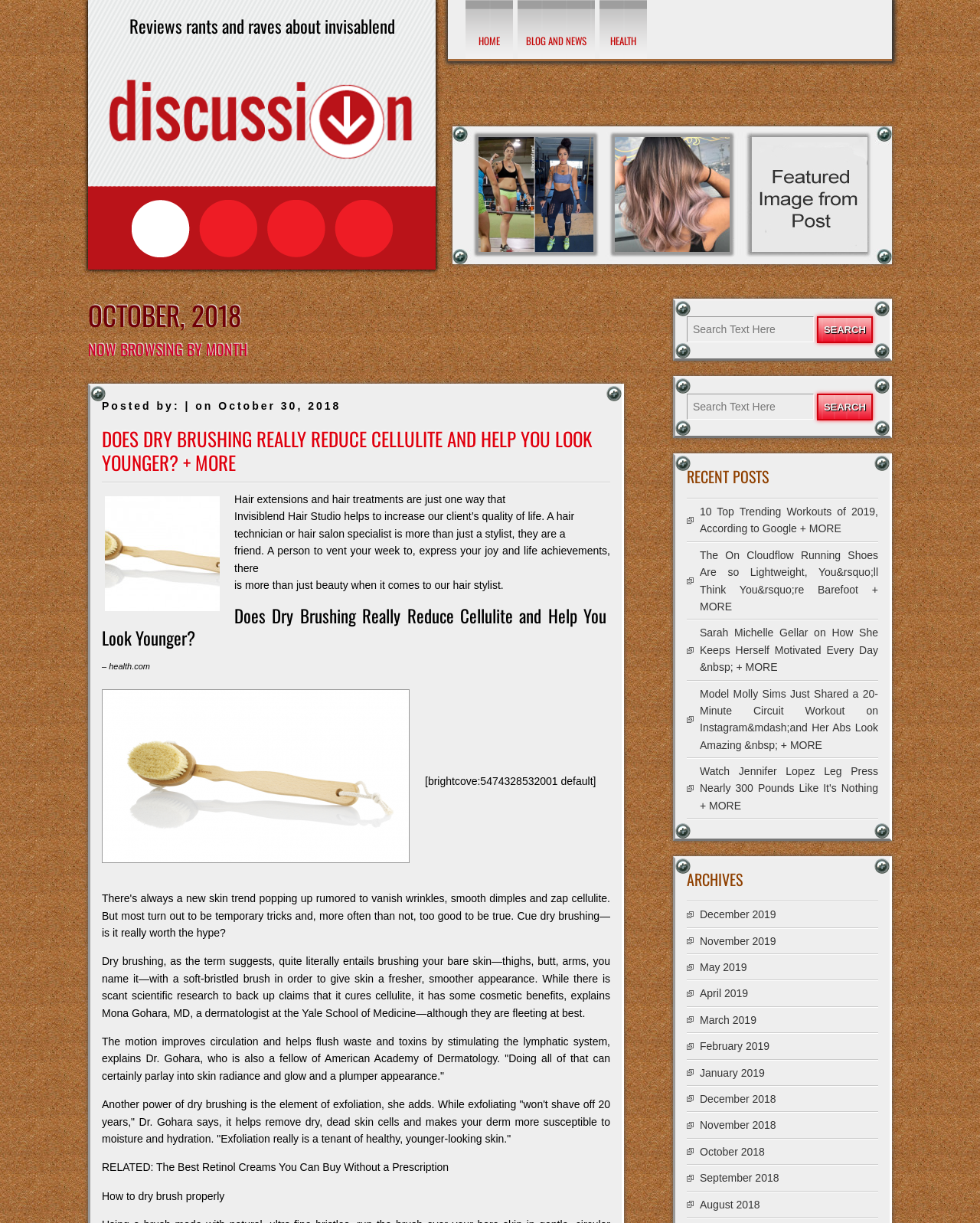Identify the bounding box coordinates for the UI element described as follows: "name="s" placeholder="Search Text Here"". Ensure the coordinates are four float numbers between 0 and 1, formatted as [left, top, right, bottom].

[0.701, 0.259, 0.83, 0.28]